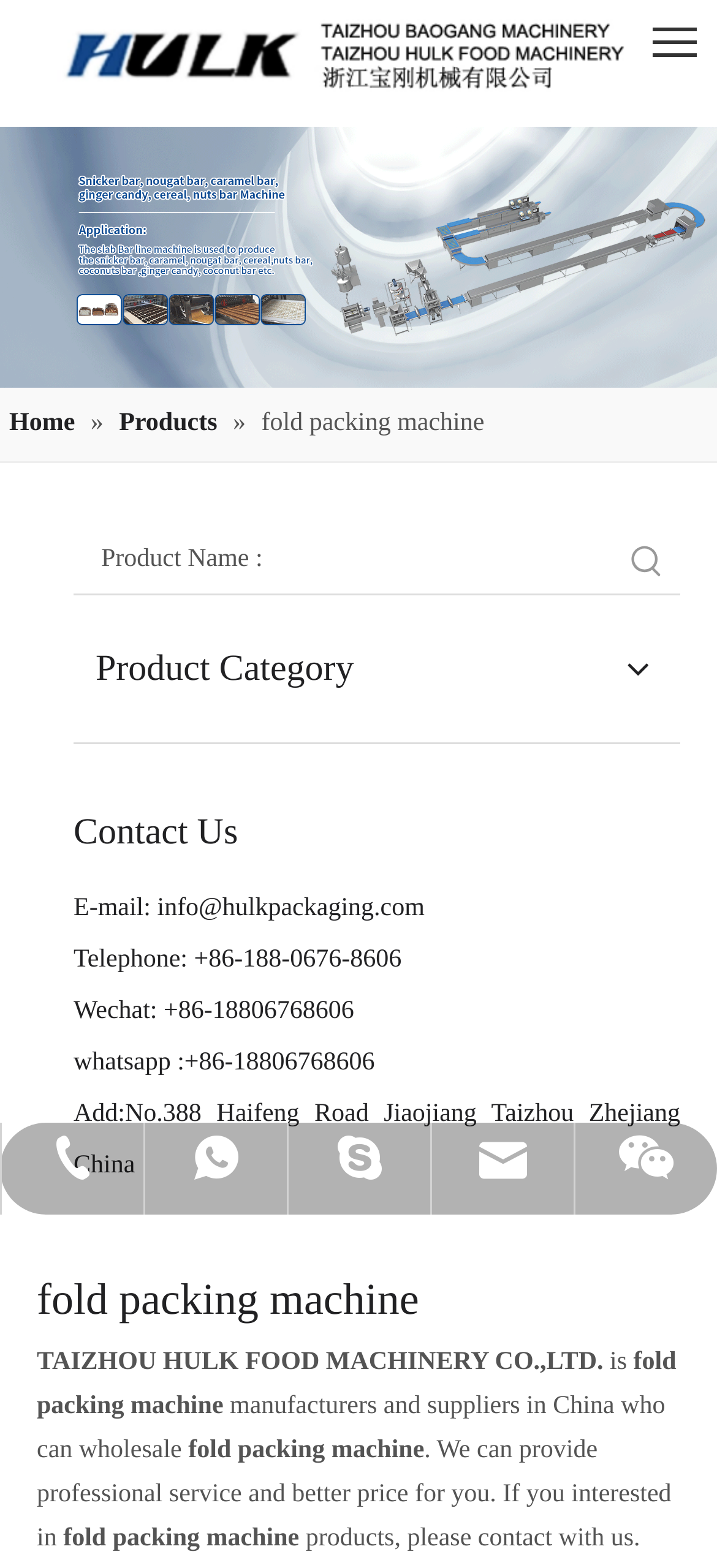Please find the bounding box coordinates of the element that you should click to achieve the following instruction: "View product category". The coordinates should be presented as four float numbers between 0 and 1: [left, top, right, bottom].

[0.103, 0.392, 0.949, 0.462]